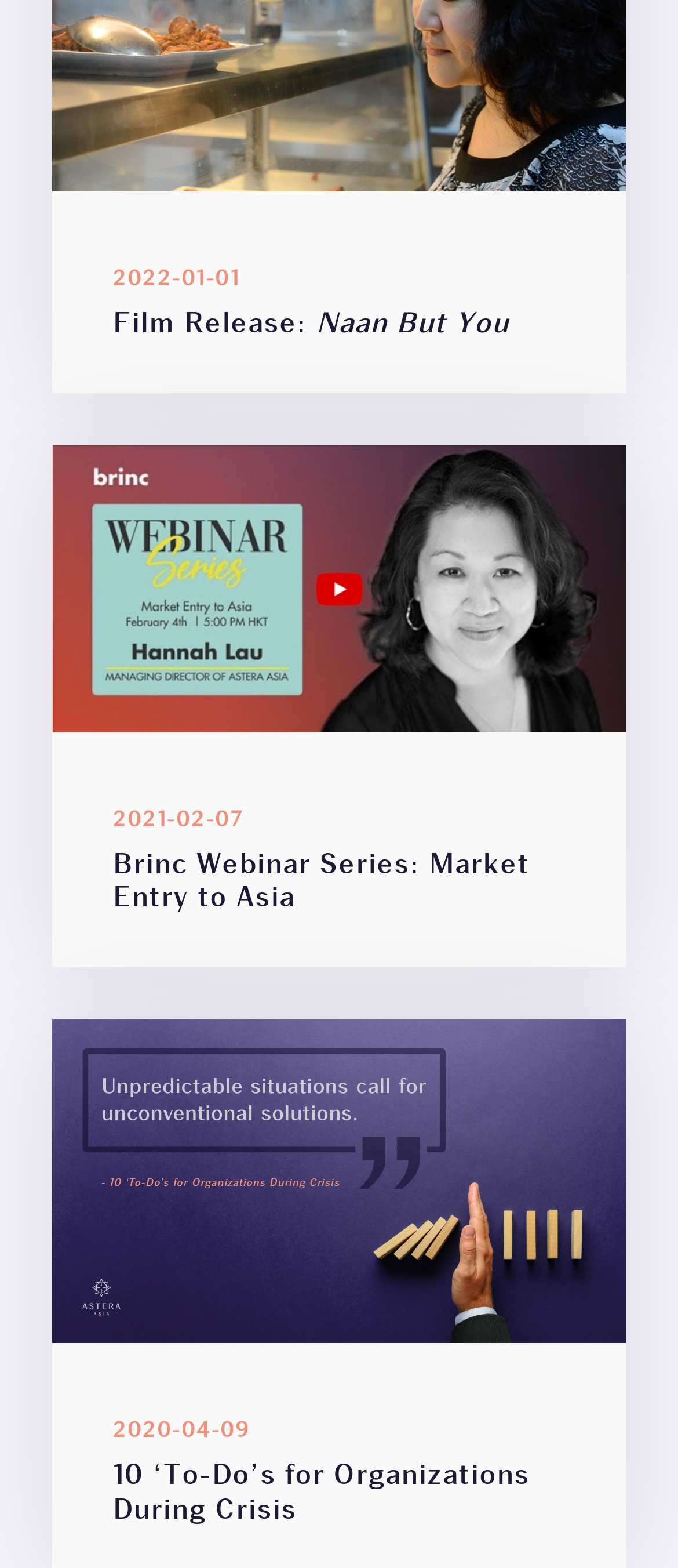Please identify the bounding box coordinates for the region that you need to click to follow this instruction: "View Microsoft Office".

None